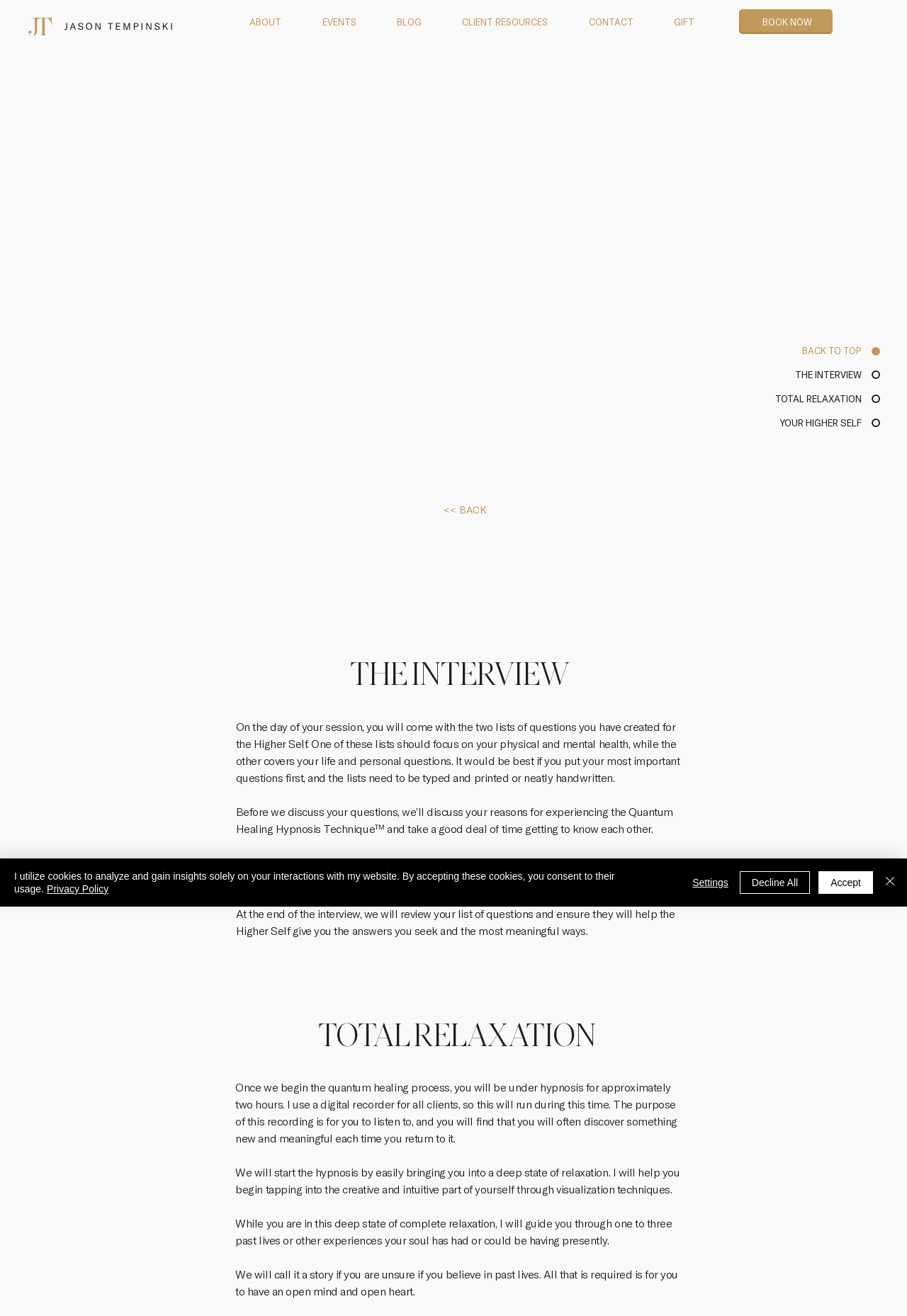Answer this question in one word or a short phrase: What is the purpose of the interview before the hypnosis session?

To discuss reasons and get to know each other